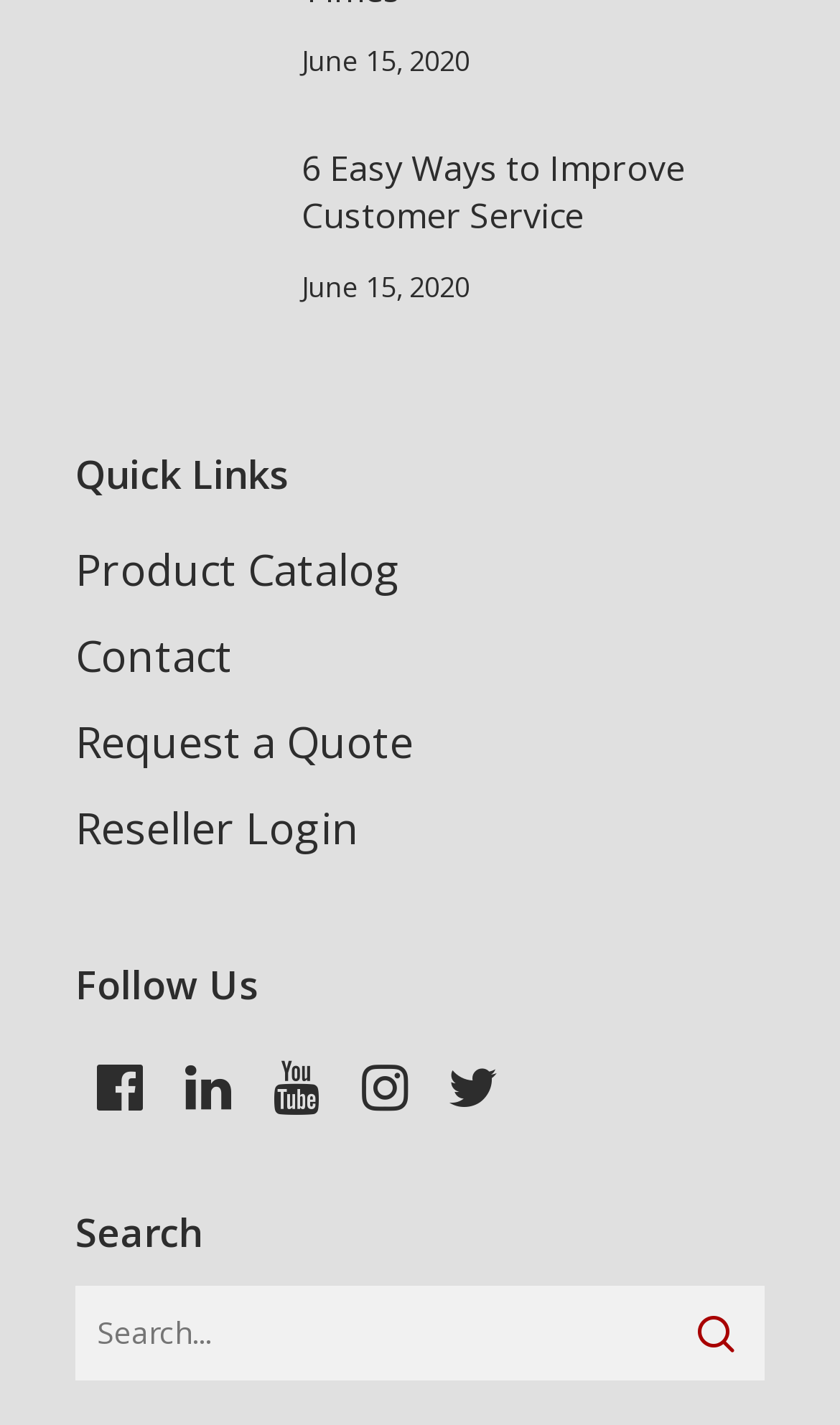What is the main topic of the webpage?
Refer to the image and give a detailed answer to the query.

Based on the link '6 Easy Ways to Improve Customer Service June 15, 2020' at the top of the webpage, it can be inferred that the main topic of the webpage is related to customer service.